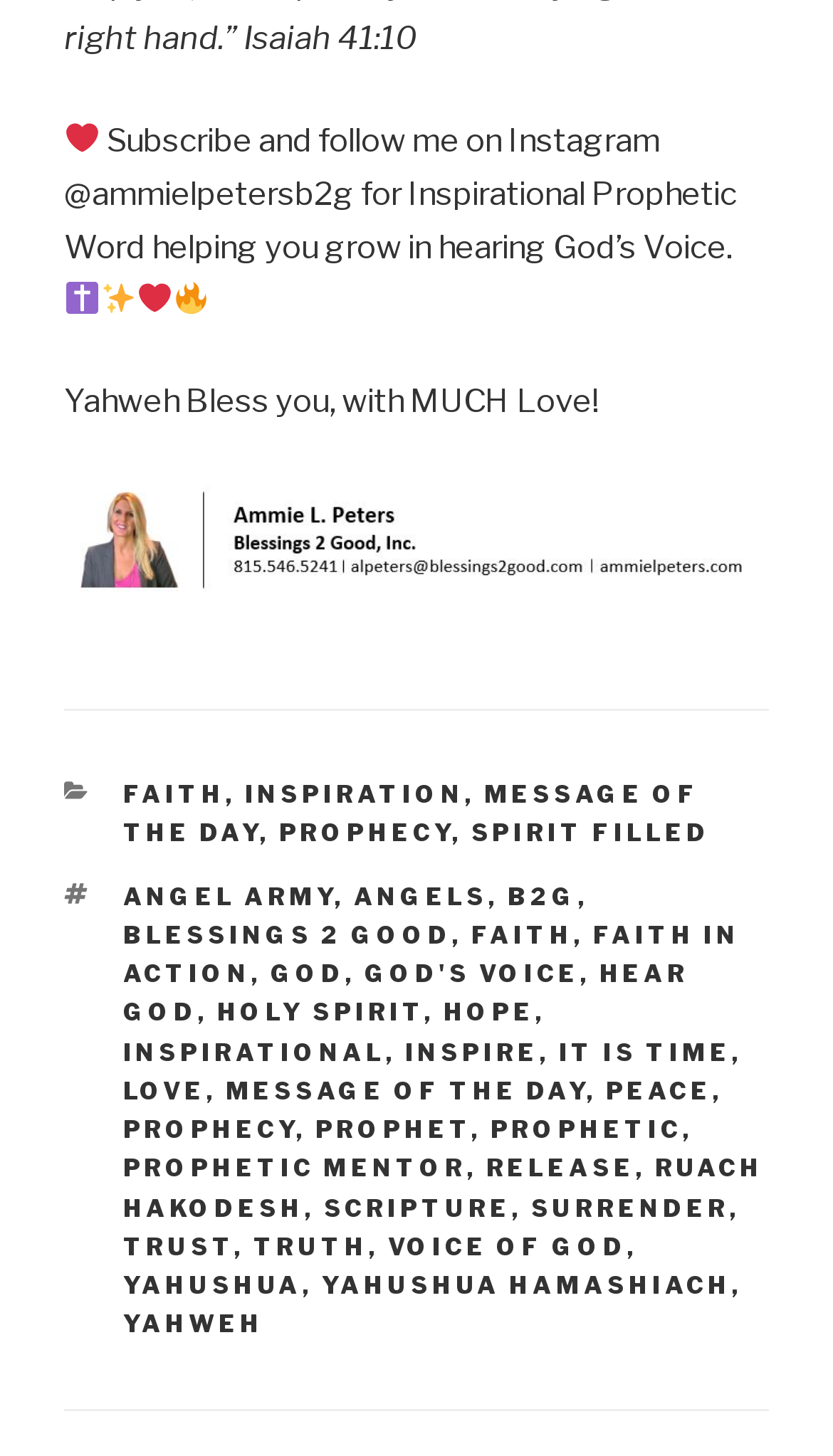Determine the bounding box coordinates of the clickable region to carry out the instruction: "Read the 'MESSAGE OF THE DAY'".

[0.147, 0.535, 0.84, 0.583]